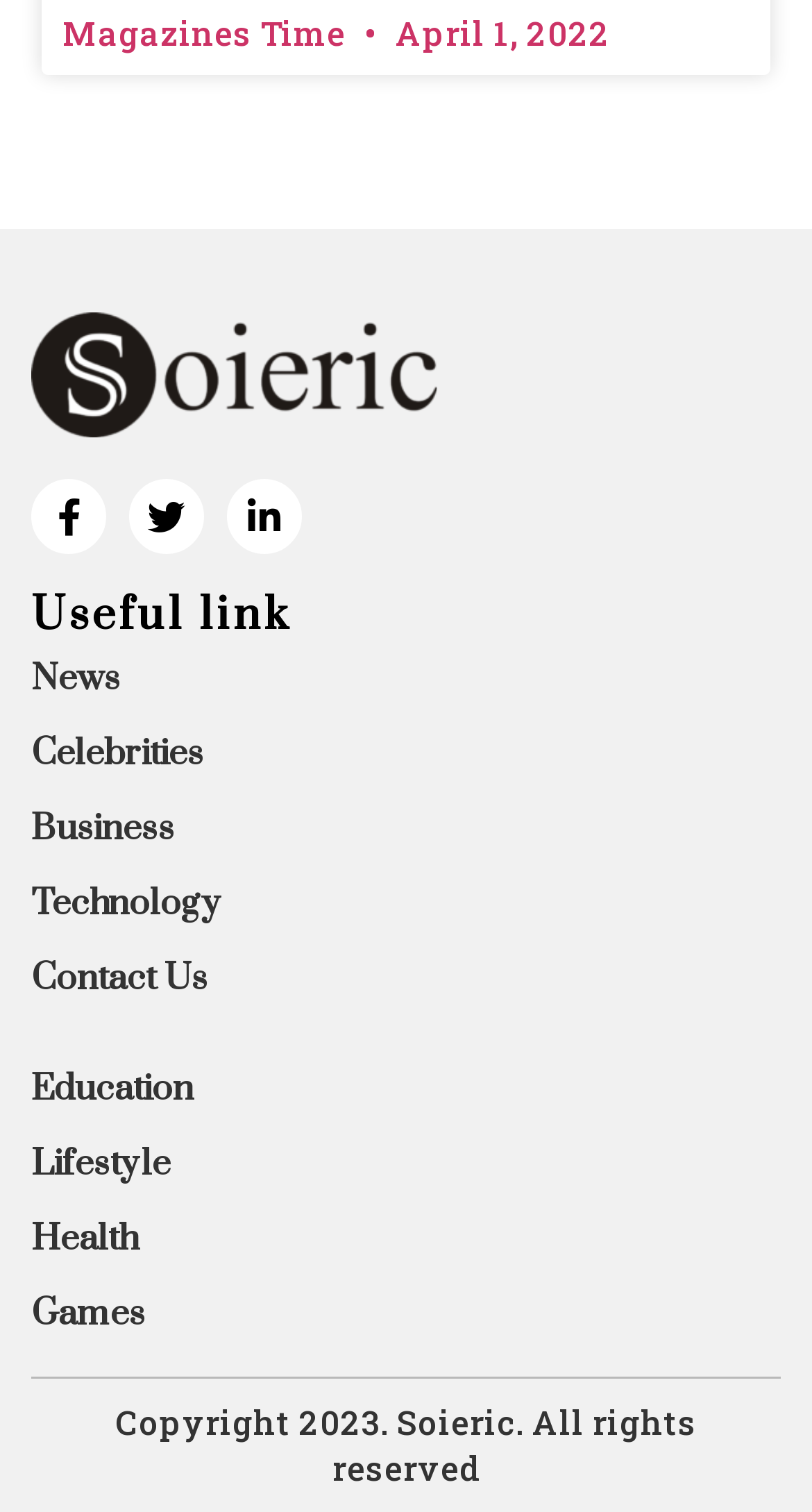Please locate the bounding box coordinates of the element that needs to be clicked to achieve the following instruction: "Visit the Contact Us page". The coordinates should be four float numbers between 0 and 1, i.e., [left, top, right, bottom].

[0.038, 0.634, 0.962, 0.662]